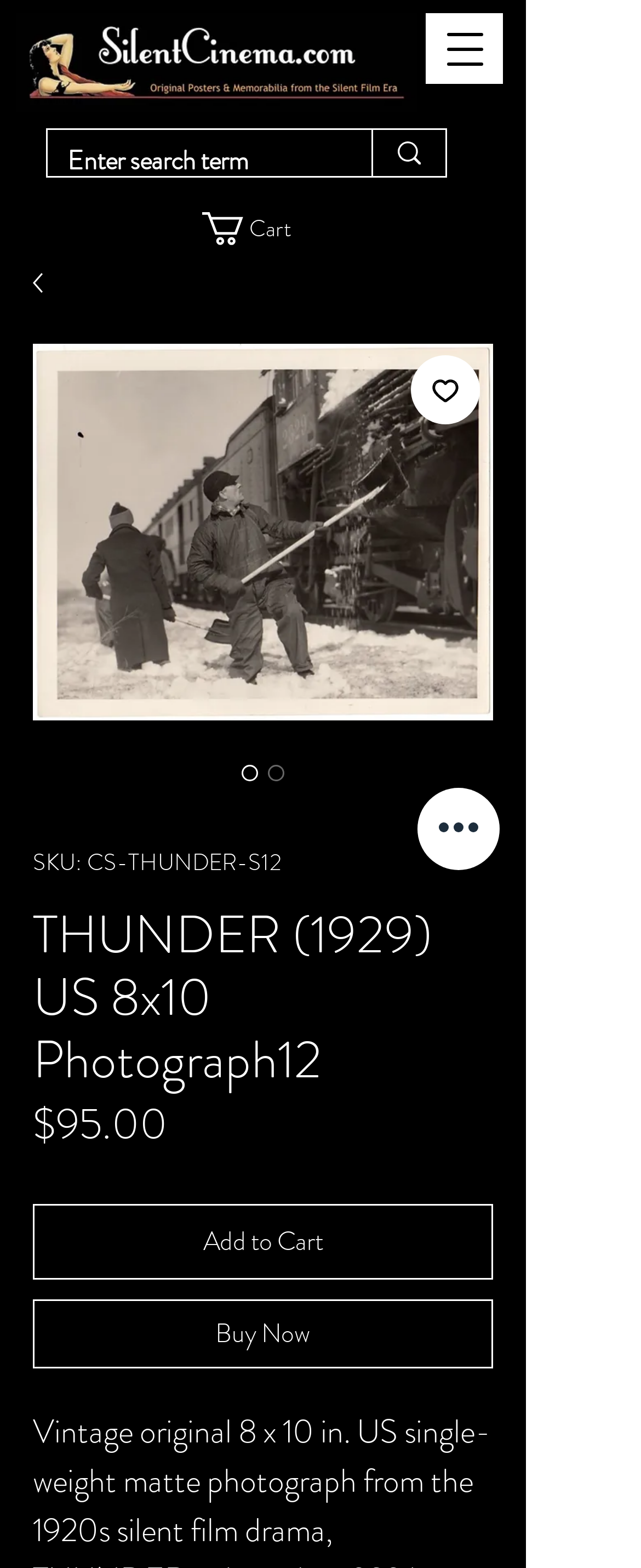Identify the bounding box coordinates for the element you need to click to achieve the following task: "Add to Wishlist". The coordinates must be four float values ranging from 0 to 1, formatted as [left, top, right, bottom].

[0.641, 0.227, 0.749, 0.271]